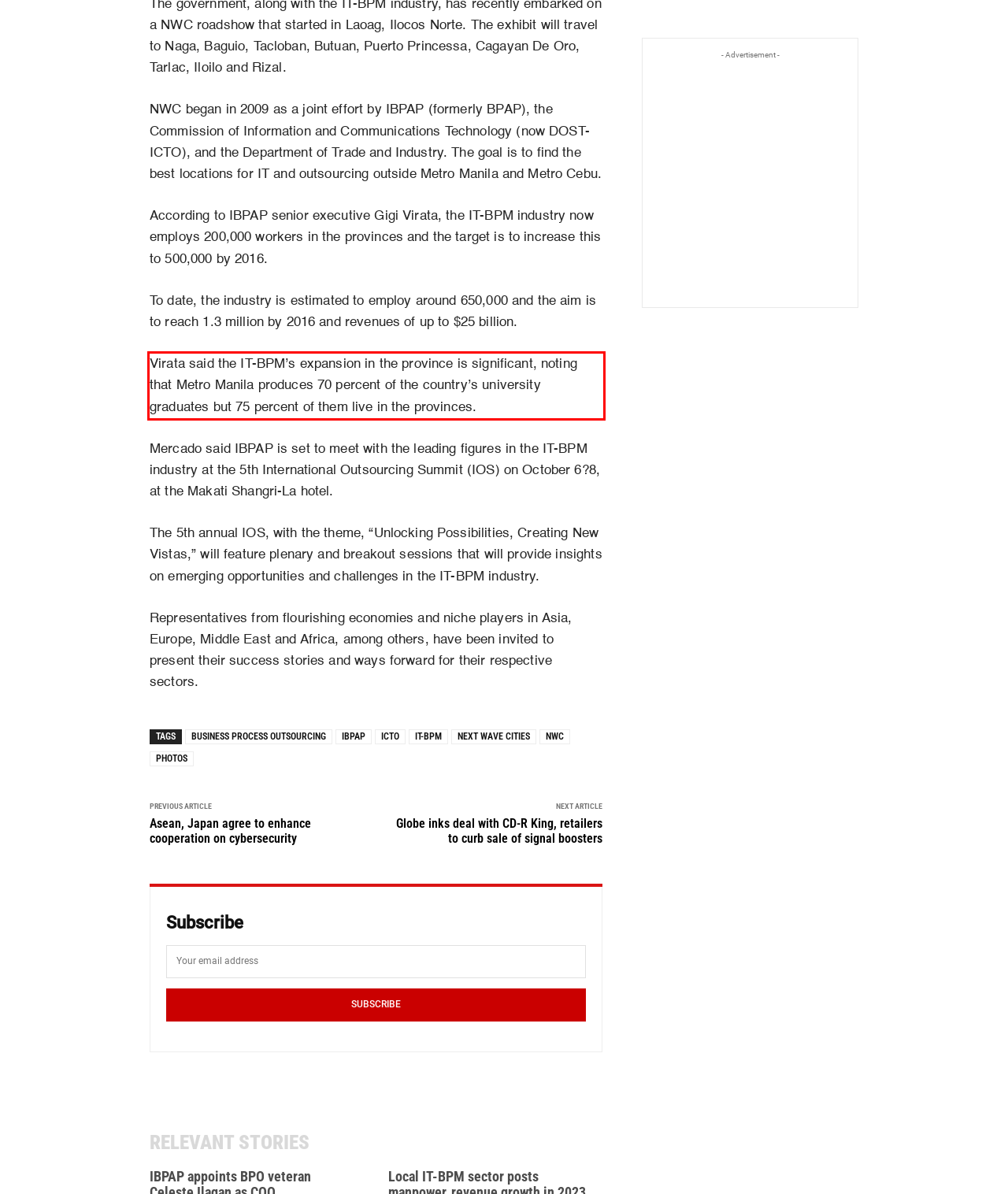You have a webpage screenshot with a red rectangle surrounding a UI element. Extract the text content from within this red bounding box.

Virata said the IT-BPM’s expansion in the province is significant, noting that Metro Manila produces 70 percent of the country’s university graduates but 75 percent of them live in the provinces.